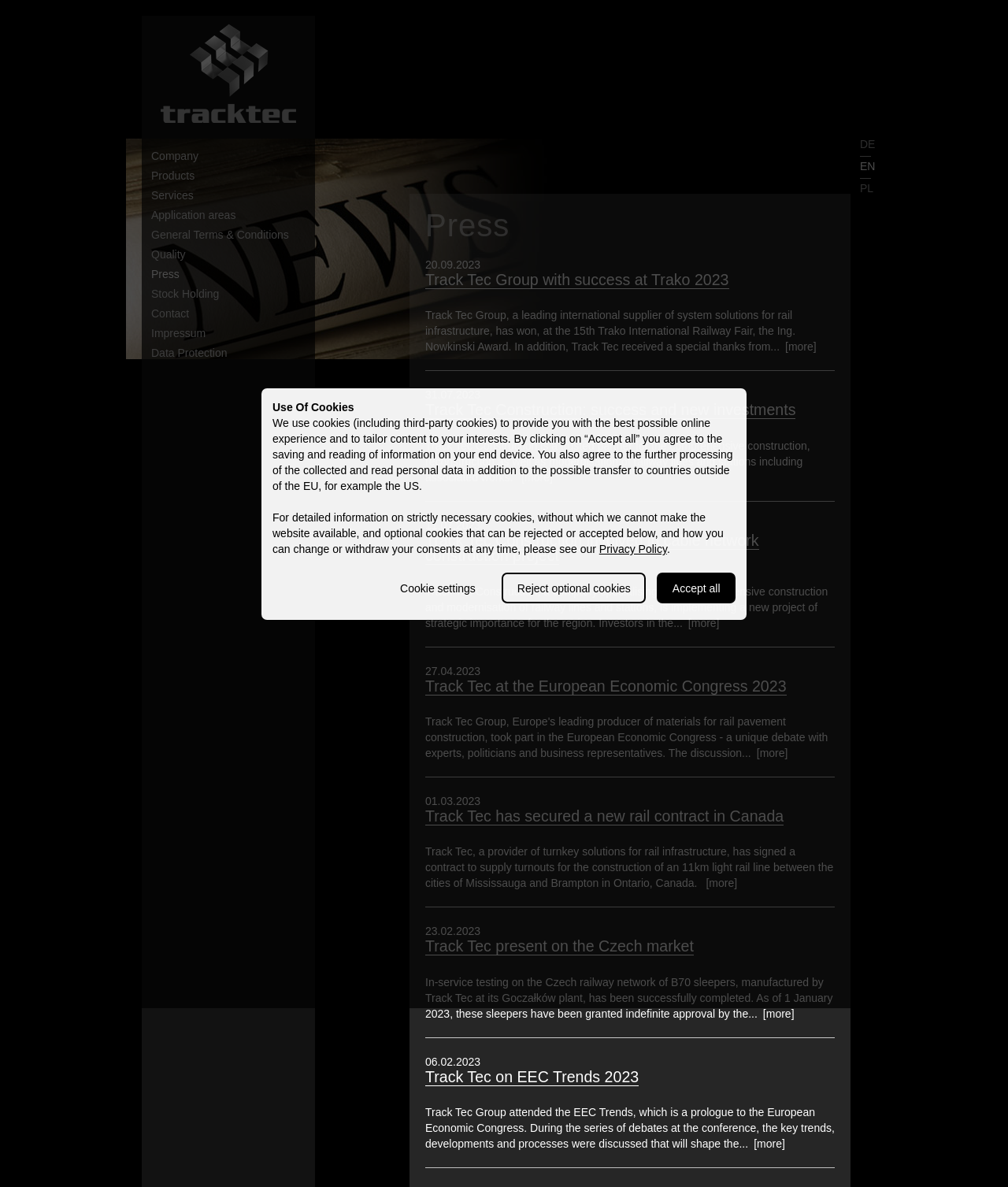Identify the bounding box coordinates of the clickable region to carry out the given instruction: "Click on Track Tec Group with success at Trako 2023".

[0.422, 0.228, 0.723, 0.244]